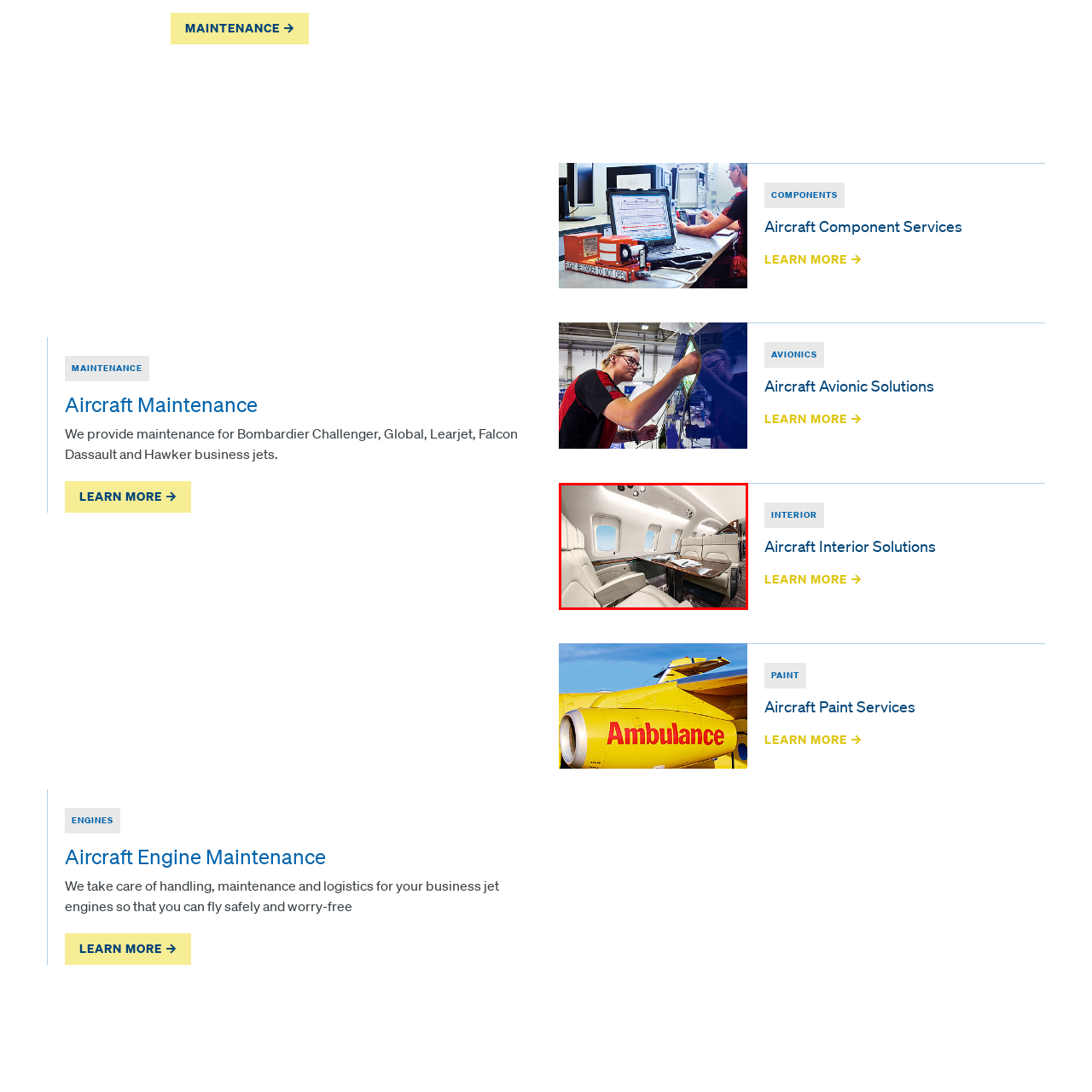What is the purpose of the polished wood table?
Analyze the image within the red frame and provide a concise answer using only one word or a short phrase.

For work or relaxation